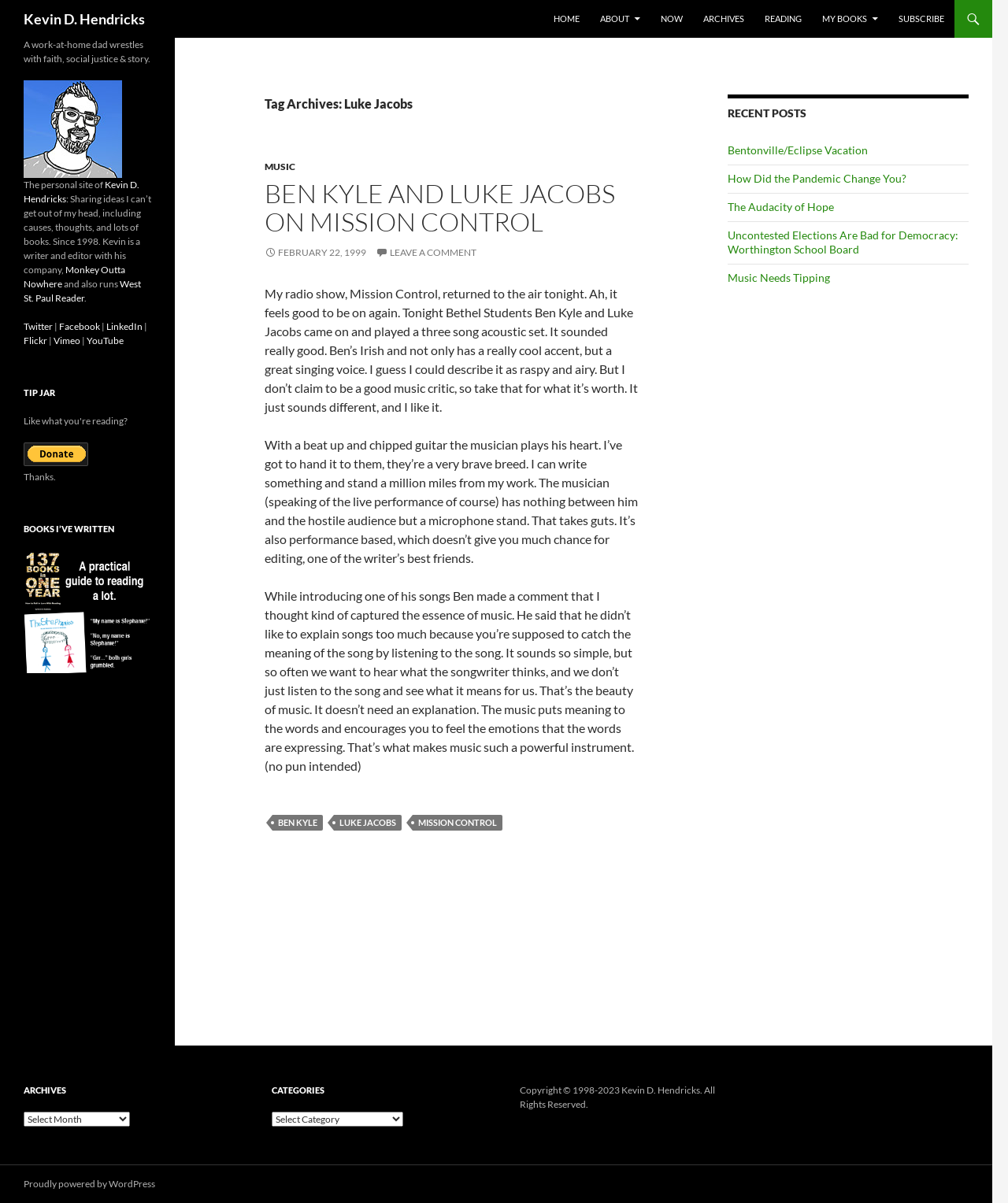Predict the bounding box for the UI component with the following description: "September 18, 2023September 18, 2023".

None